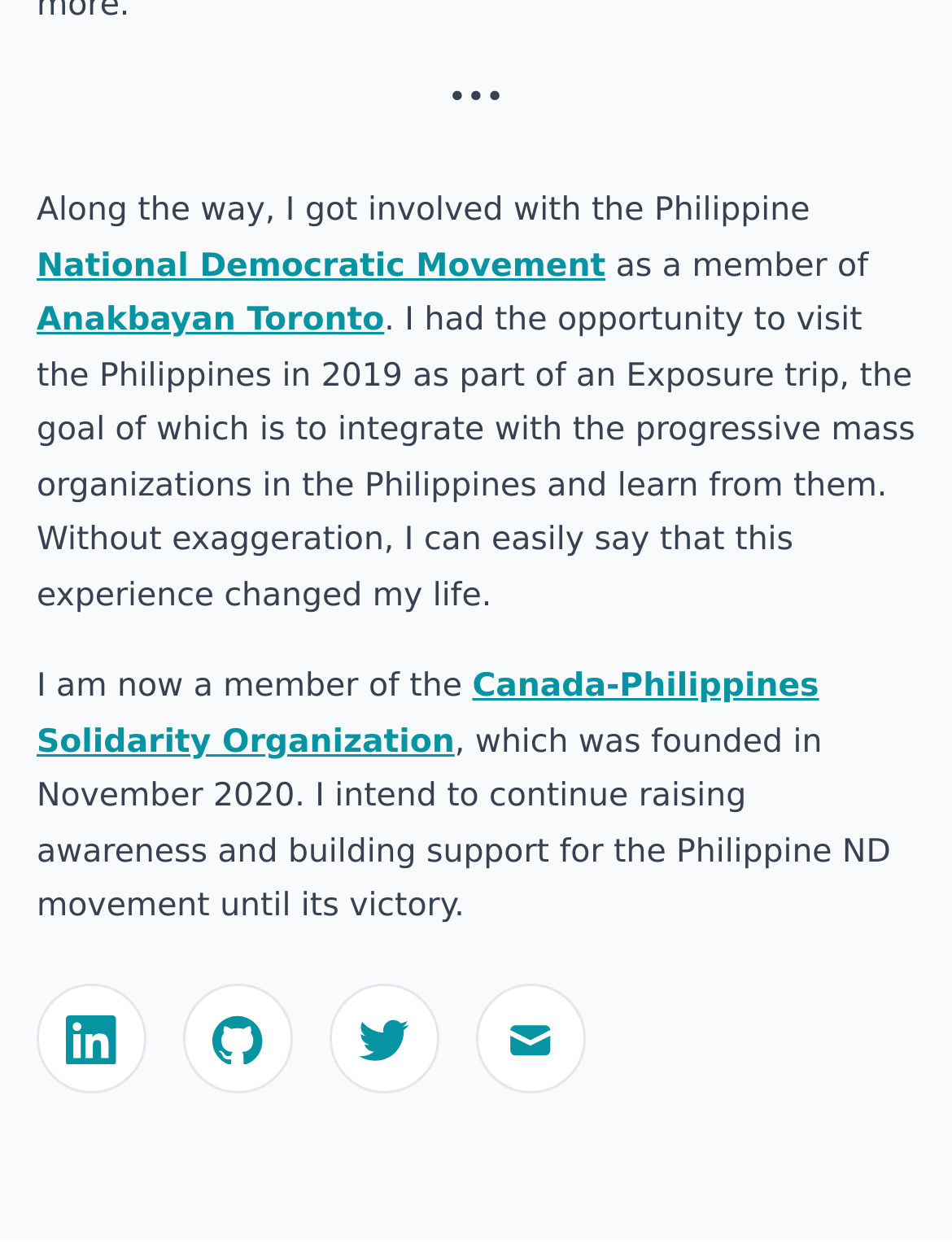What is the goal of the Exposure trip?
Give a comprehensive and detailed explanation for the question.

The author mentions that the goal of the Exposure trip is to integrate with the progressive mass organizations in the Philippines and learn from them. This information is found in the sentence 'I had the opportunity to visit the Philippines in 2019 as part of an Exposure trip, the goal of which is to integrate with the progressive mass organizations in the Philippines and learn from them'.